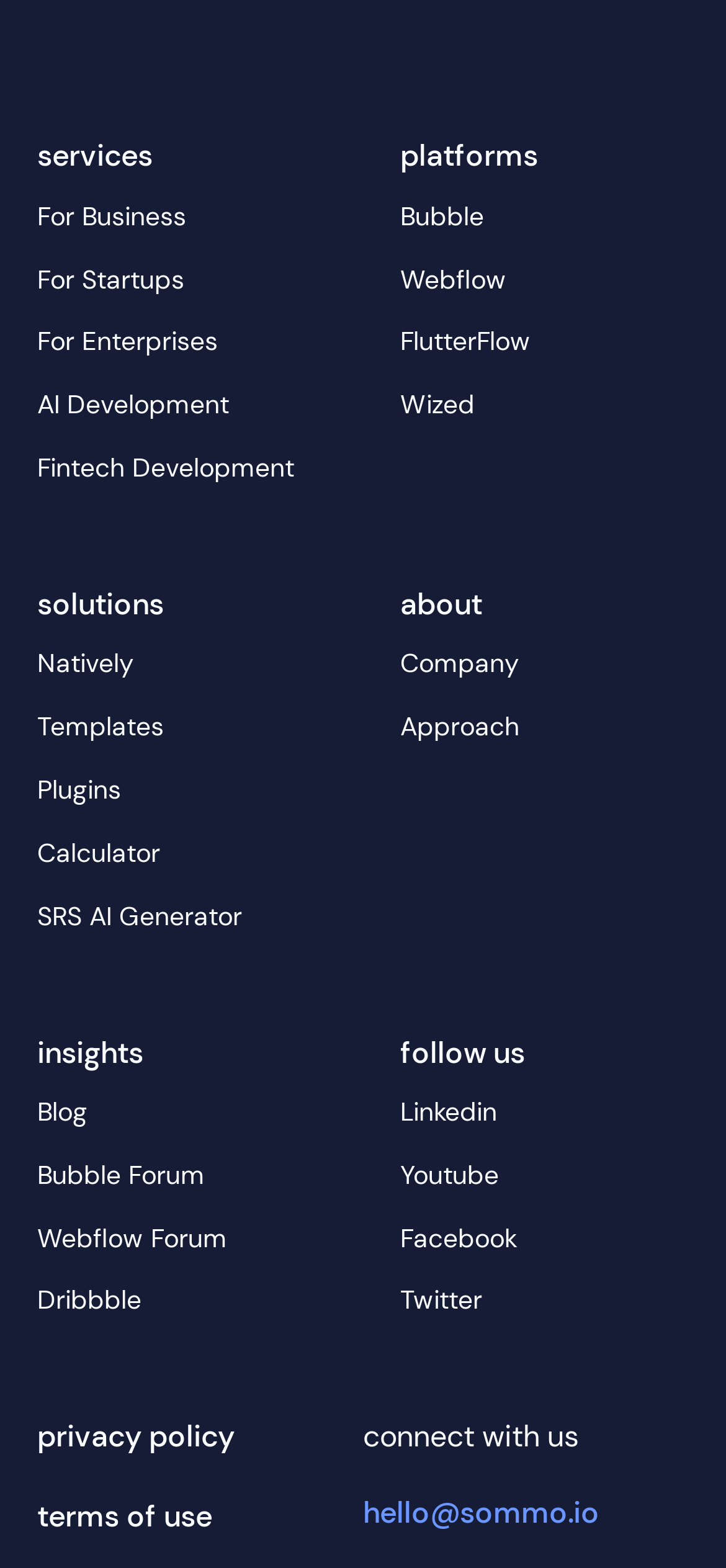How many social media platforms are linked?
Could you give a comprehensive explanation in response to this question?

I counted the number of social media links at the bottom of the webpage, which are 'Linkedin', 'Youtube', 'Facebook', 'Twitter', and 'Dribbble'. Therefore, there are 5 social media platforms linked on the webpage.